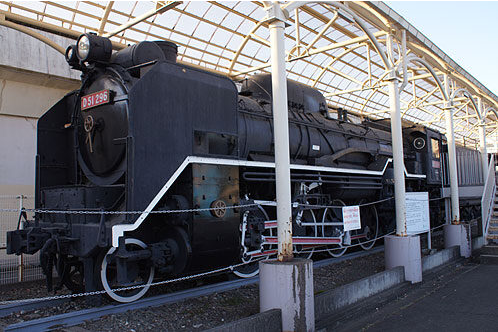What is the significance of the steam locomotive D51-296?
Please answer the question with as much detail as possible using the screenshot.

The caption describes the locomotive's imposing silhouette against the backdrop of the park, emphasizing its significance as a nostalgic representation of the steam era in Japan, showcasing its robust design and classic features.